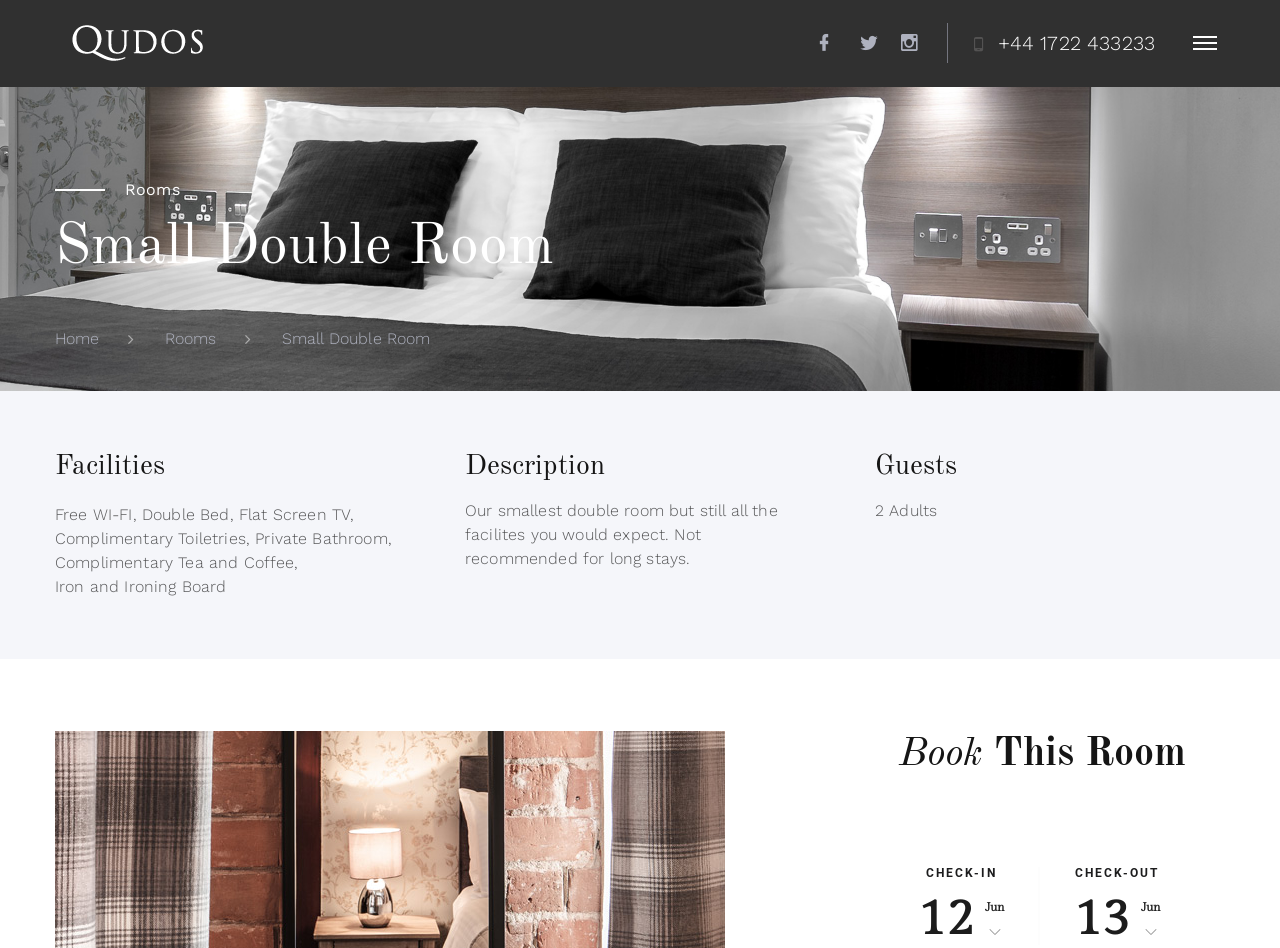What is provided in the room for entertainment?
Deliver a detailed and extensive answer to the question.

The page has a link 'Flat Screen TV' under the 'Facilities' heading which suggests that the room is equipped with a flat screen TV for entertainment.